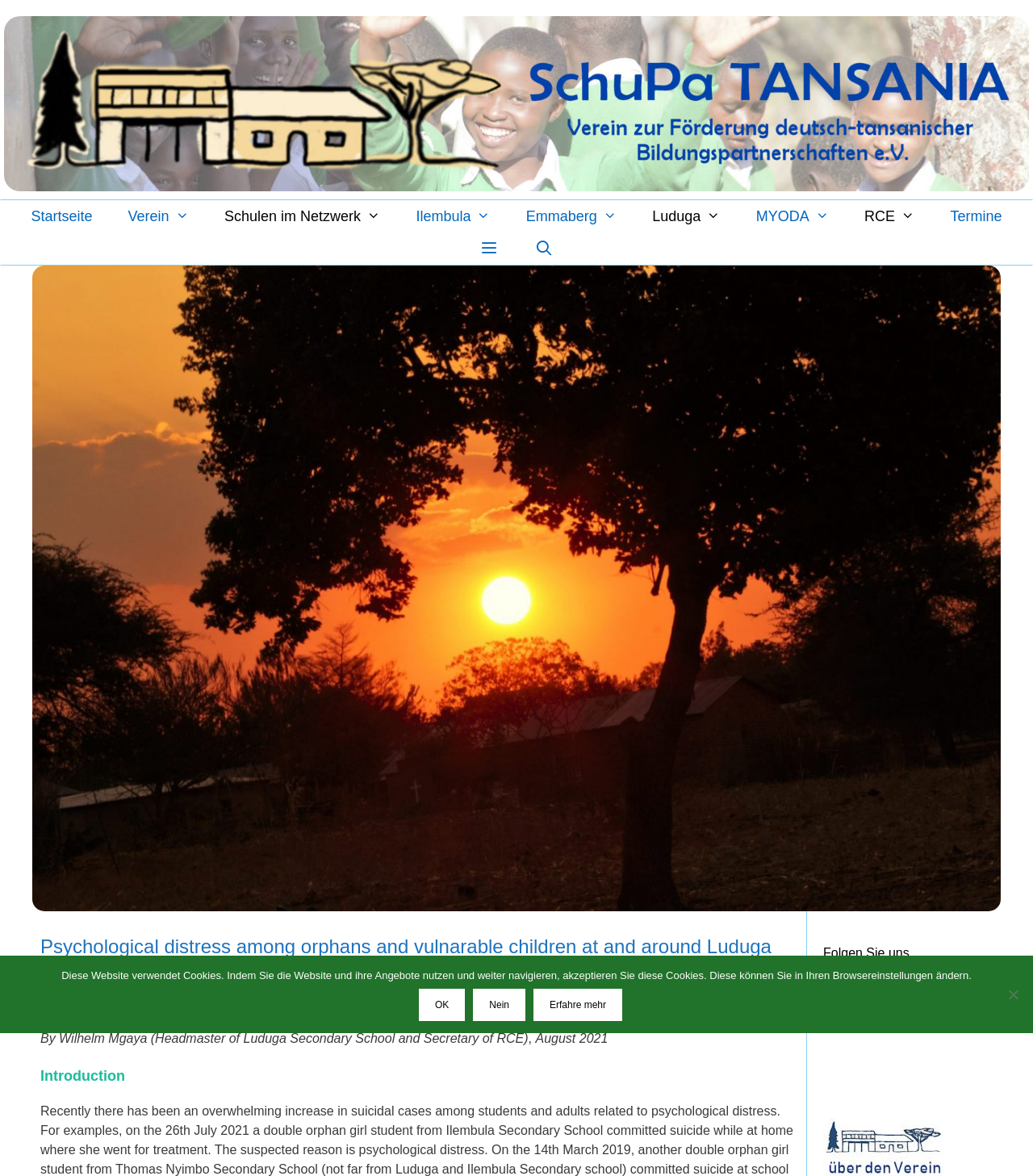Construct a thorough caption encompassing all aspects of the webpage.

The webpage is about psychological distress among orphans and vulnerable children at and around Luduga Secondary School. At the top, there is a banner with a link to the website "SchuPa Tansania" and an image with the same name. Below the banner, there is a navigation menu with links to various pages, including "Startseite", "Verein", "Schulen im Netzwerk", and others.

The main content of the webpage is divided into two sections. The first section has a heading "Psychological distress among orphans and vulnarable children at and around Luduga Secondary School" and a subheading "By Wilhelm Mgaya (Headmaster of Luduga Secondary School and Secretary of RCE), August 2021". Below the subheading, there is a brief introduction to the topic.

The second section has a heading "Introduction" and appears to be the start of a longer article or text. The text is not fully visible in the screenshot, but it seems to be discussing the topic of psychological distress among orphans and vulnerable children.

On the right side of the webpage, there is a complementary section with a heading "Folgen Sie uns…" (Follow us) and links to social media platforms such as Instagram, Twitter, and YouTube.

At the bottom of the webpage, there is a dialog box with a cookie notice, which informs users that the website uses cookies and provides options to accept or decline them.